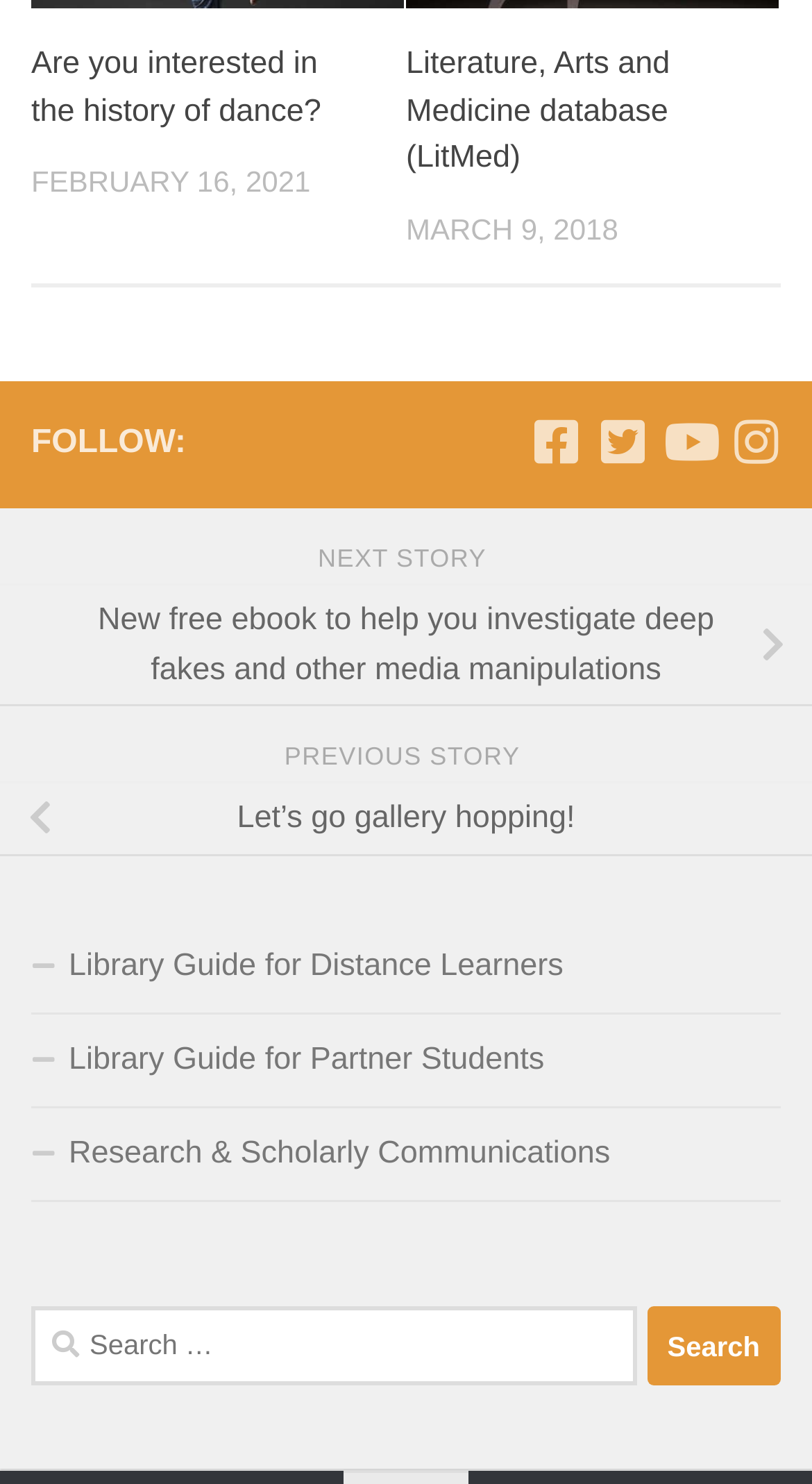For the element described, predict the bounding box coordinates as (top-left x, top-left y, bottom-right x, bottom-right y). All values should be between 0 and 1. Element description: aria-label="Twitter" title="Twitter"

[0.736, 0.28, 0.797, 0.314]